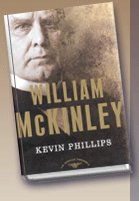What series is the book part of?
Provide a fully detailed and comprehensive answer to the question.

The book 'William McKinley' is part of 'The American Presidents Series', which is a collection that explores the lives and impacts of U.S. presidents, as indicated by the caption.